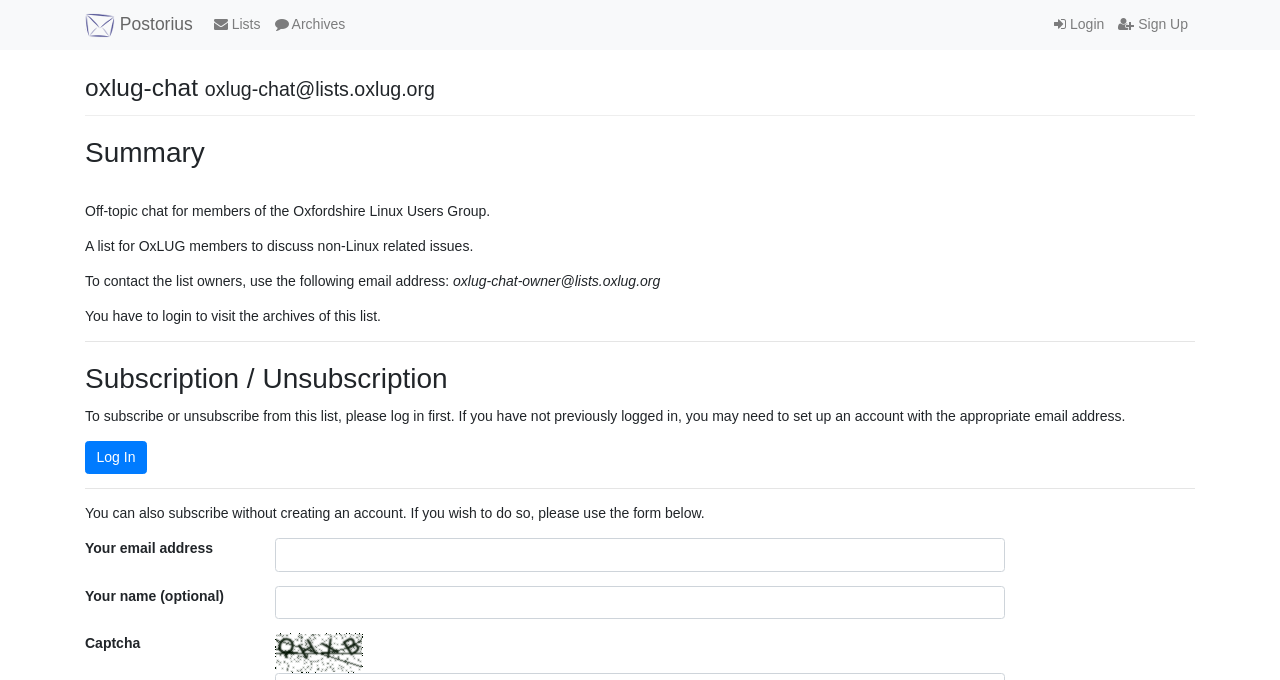Use a single word or phrase to answer this question: 
What is the purpose of this mailing list?

Off-topic chat for OxLUG members